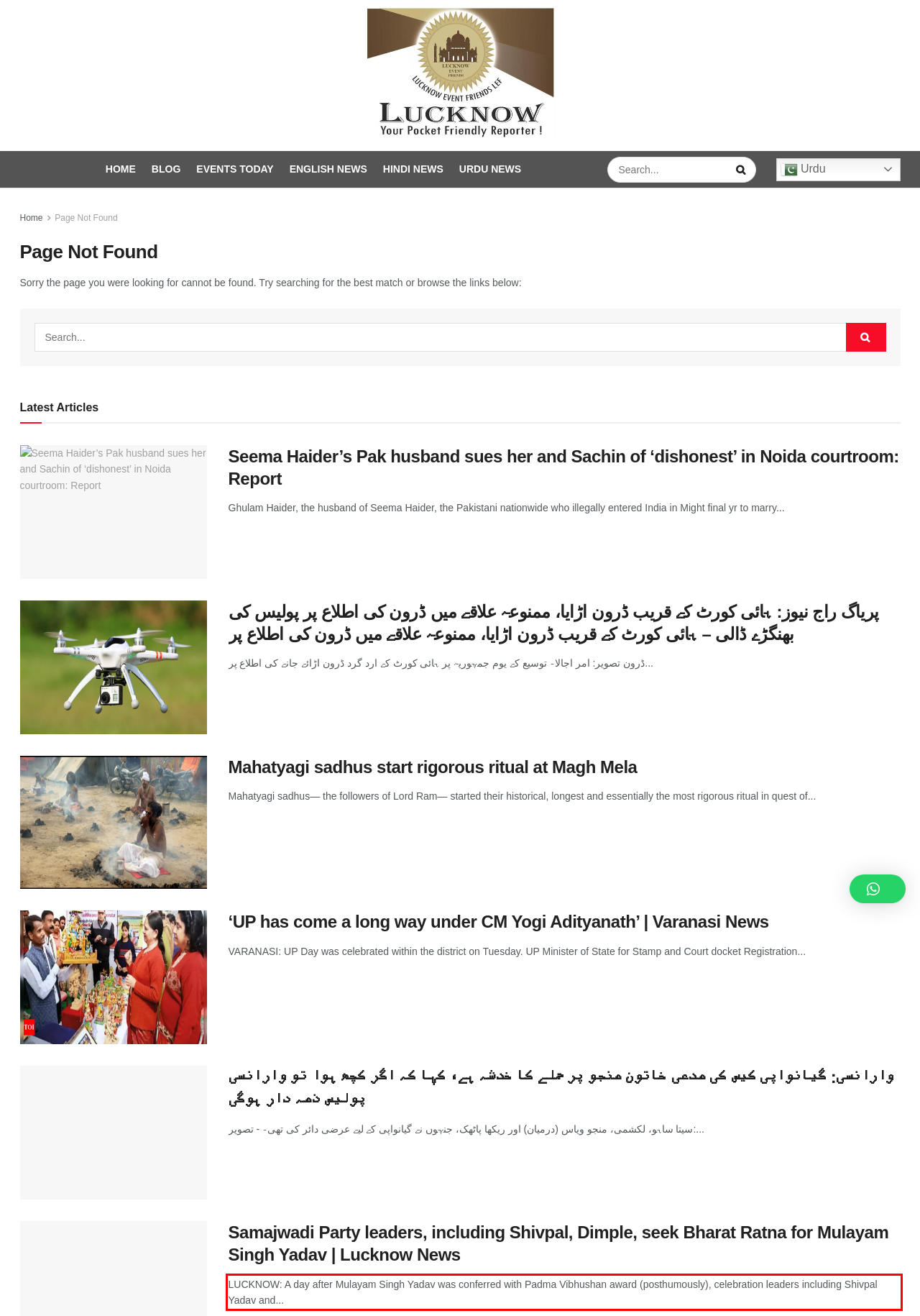Identify the text inside the red bounding box in the provided webpage screenshot and transcribe it.

LUCKNOW: A day after Mulayam Singh Yadav was conferred with Padma Vibhushan award (posthumously), celebration leaders including Shivpal Yadav and...